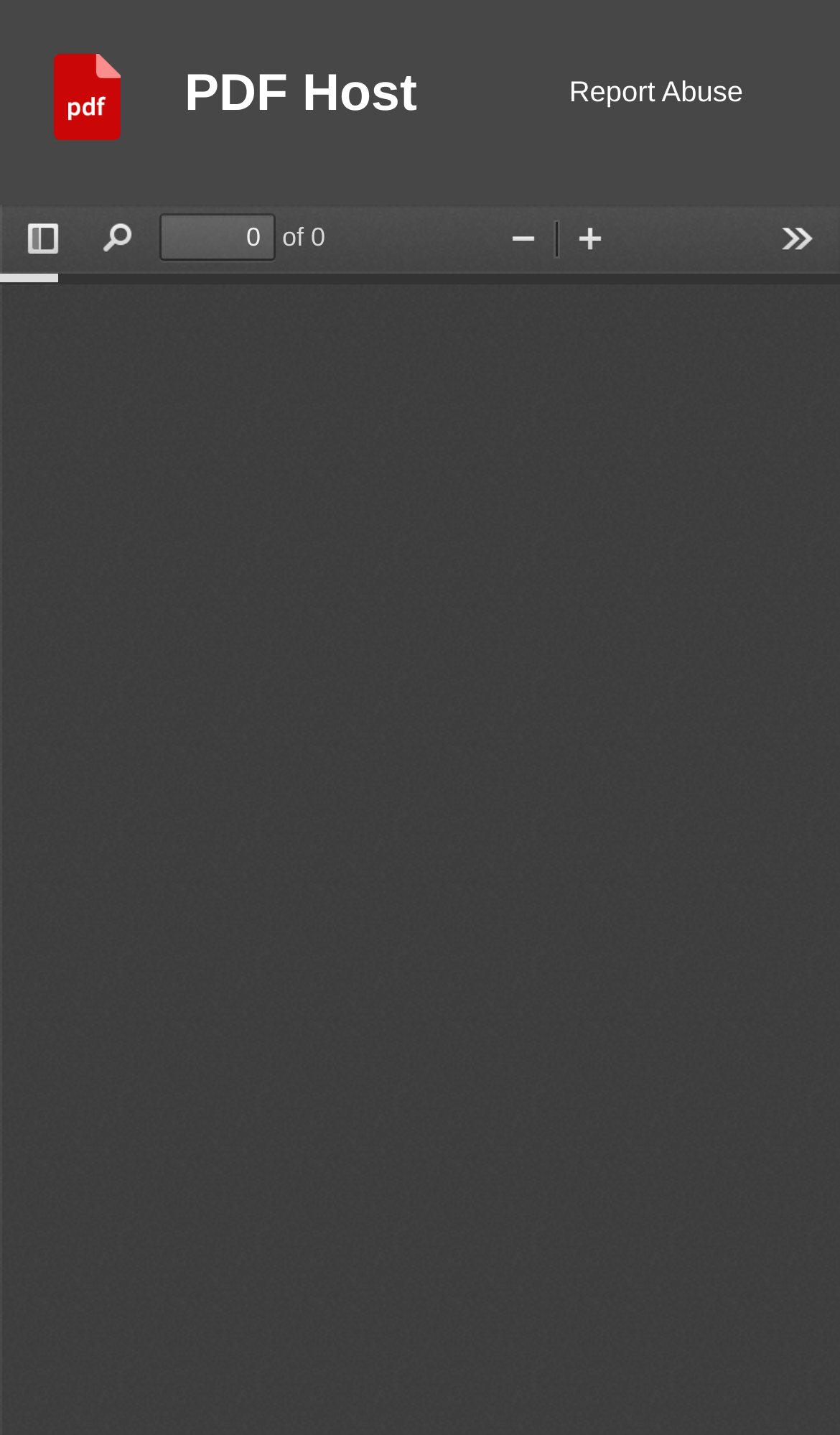Locate the bounding box of the UI element defined by this description: "Tools". The coordinates should be given as four float numbers between 0 and 1, formatted as [left, top, right, bottom].

[0.908, 0.147, 0.99, 0.185]